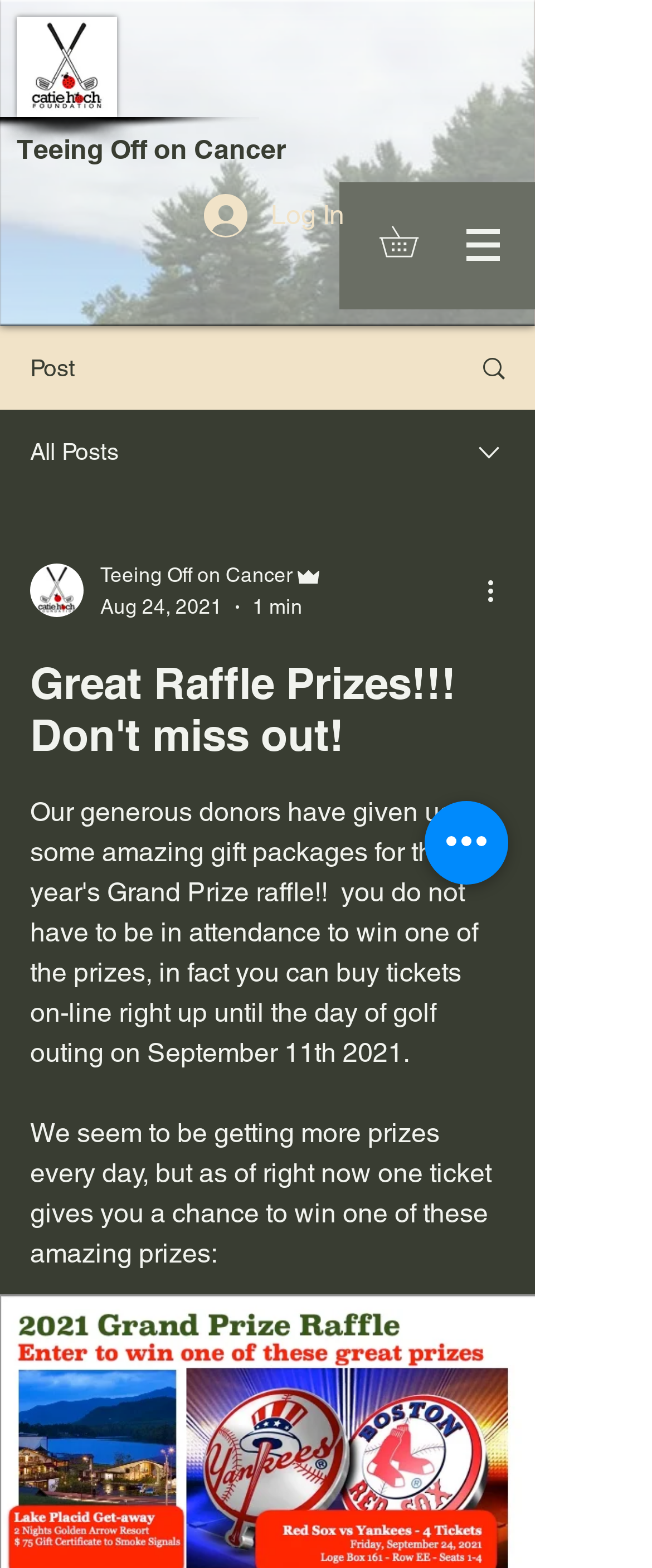Based on the element description Teeing Off on Cancer, identify the bounding box coordinates for the UI element. The coordinates should be in the format (top-left x, top-left y, bottom-right x, bottom-right y) and within the 0 to 1 range.

[0.154, 0.357, 0.497, 0.377]